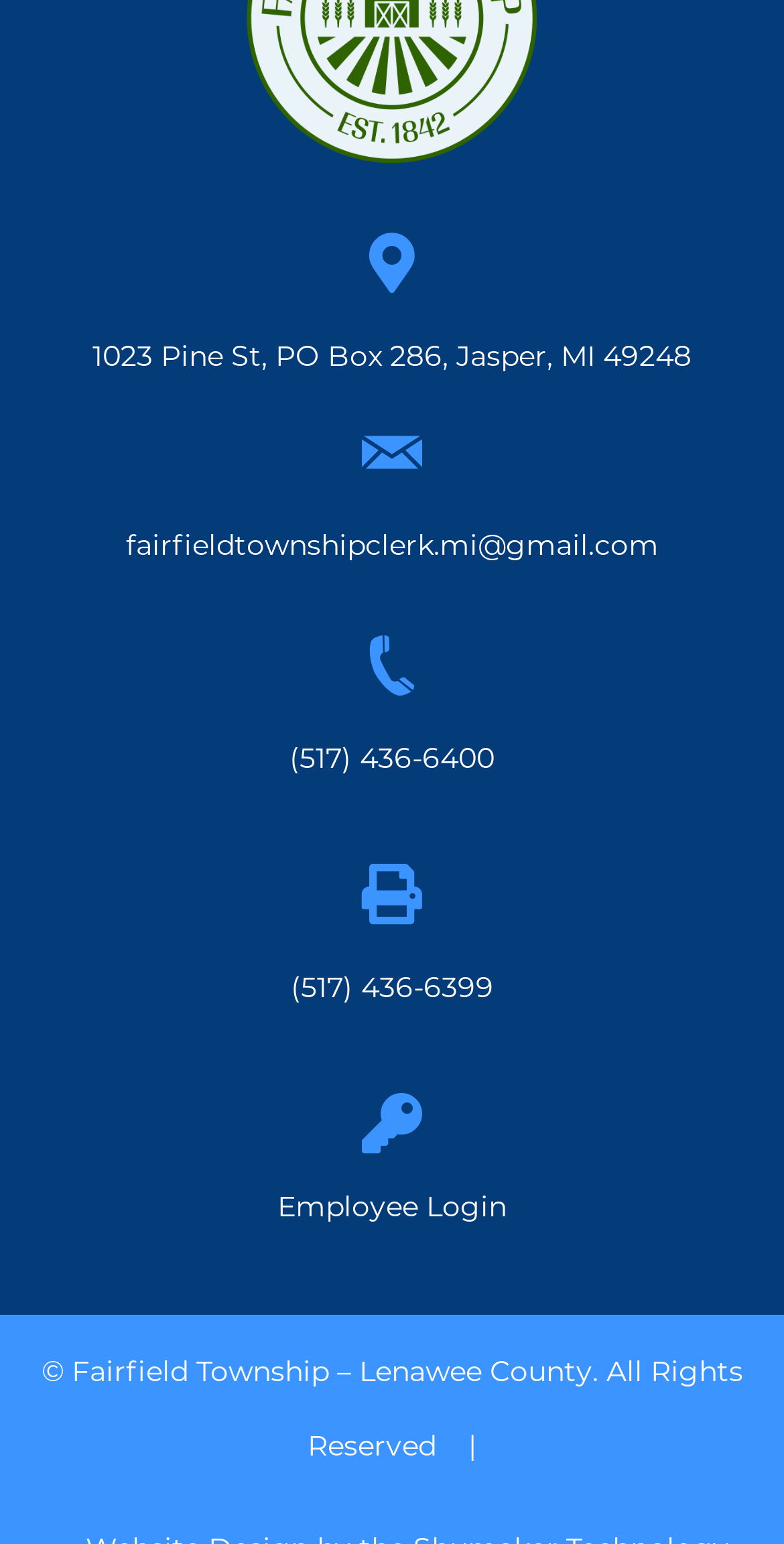Identify the bounding box of the HTML element described as: "Employee Login".

[0.354, 0.77, 0.646, 0.793]